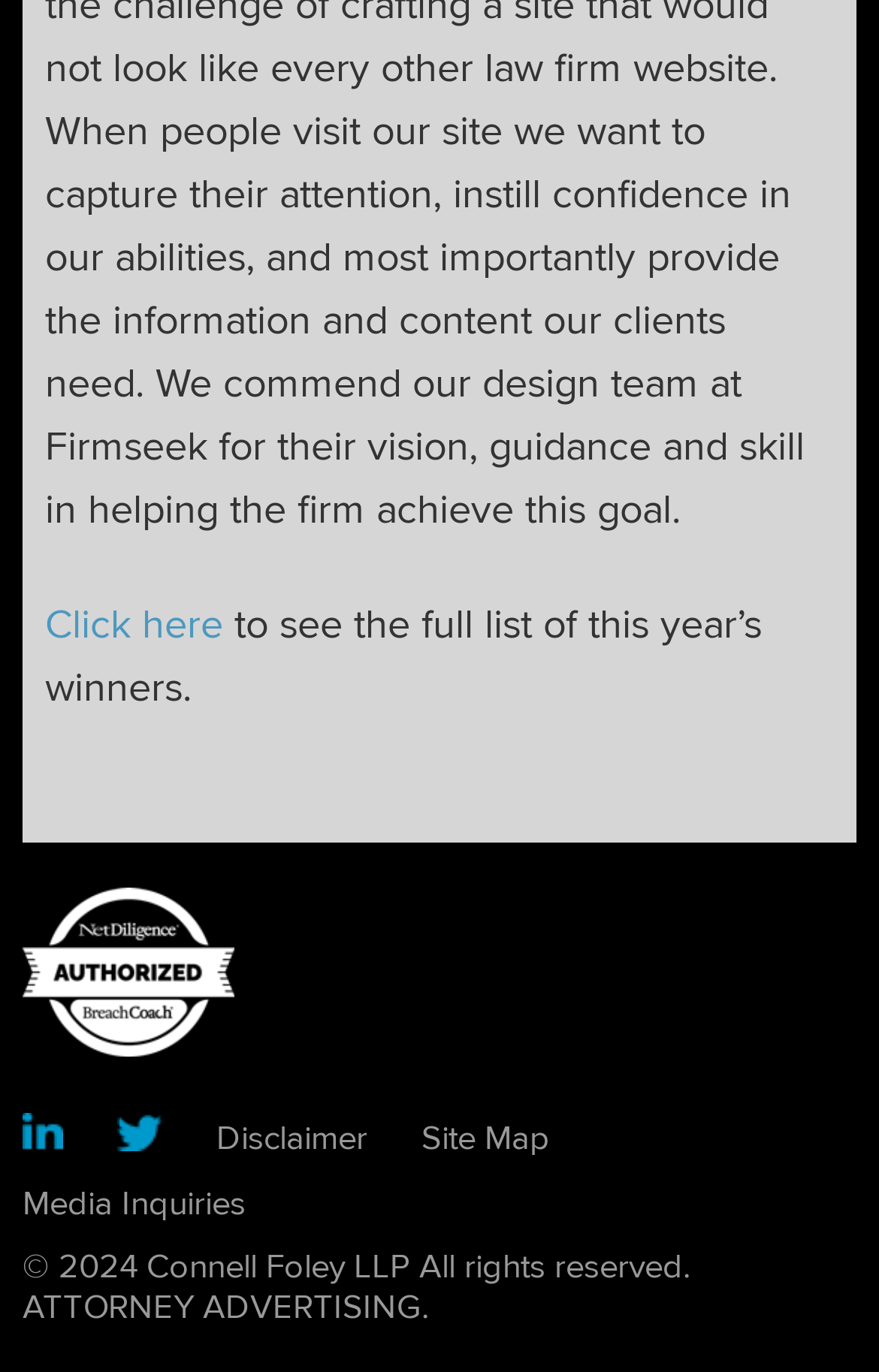What is the text above the social media links?
Based on the screenshot, respond with a single word or phrase.

to see the full list of this year’s winners.